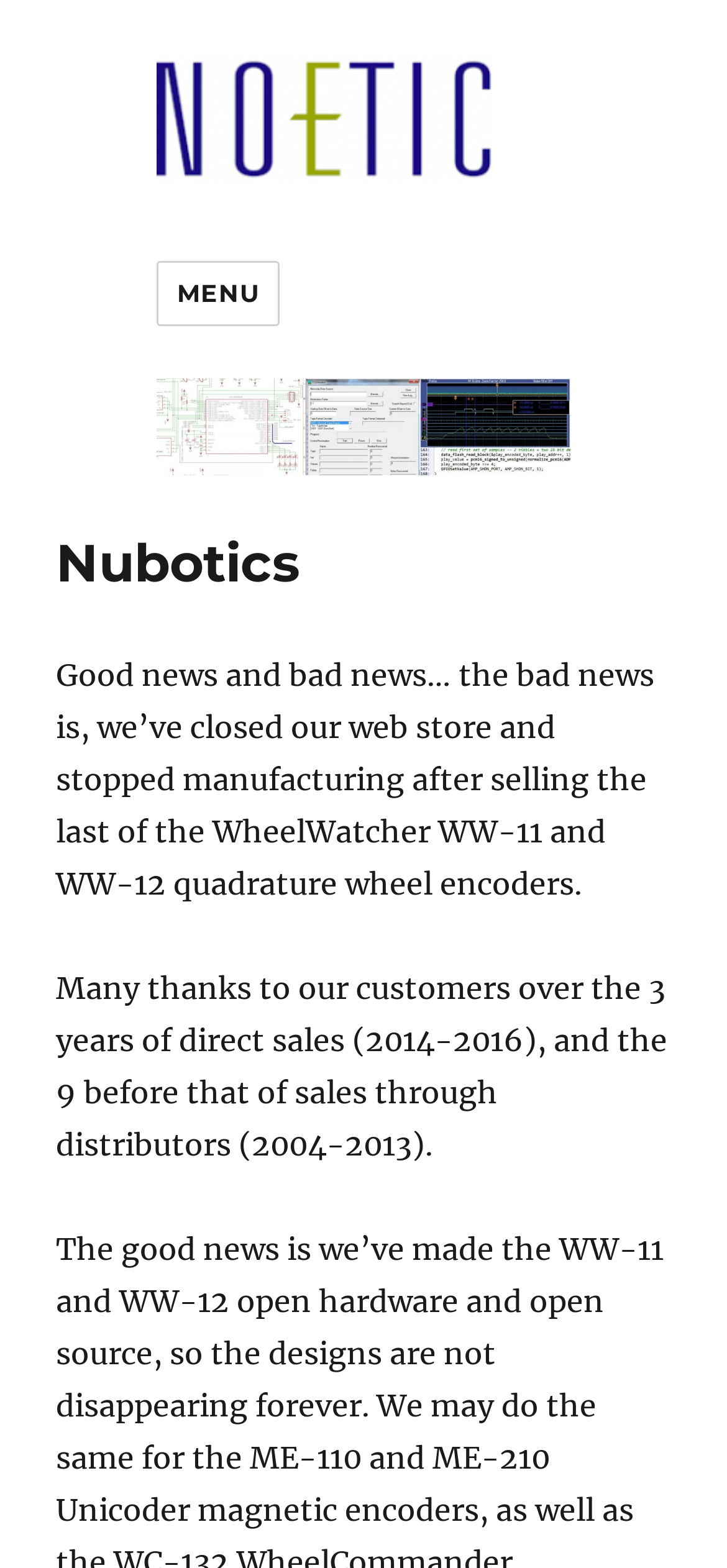What type of product was sold on the website?
Answer the question with a detailed explanation, including all necessary information.

The type of product sold on the website can be determined by reading the static text on the webpage, which mentions 'WheelWatcher WW-11 and WW-12 quadrature wheel encoders'.